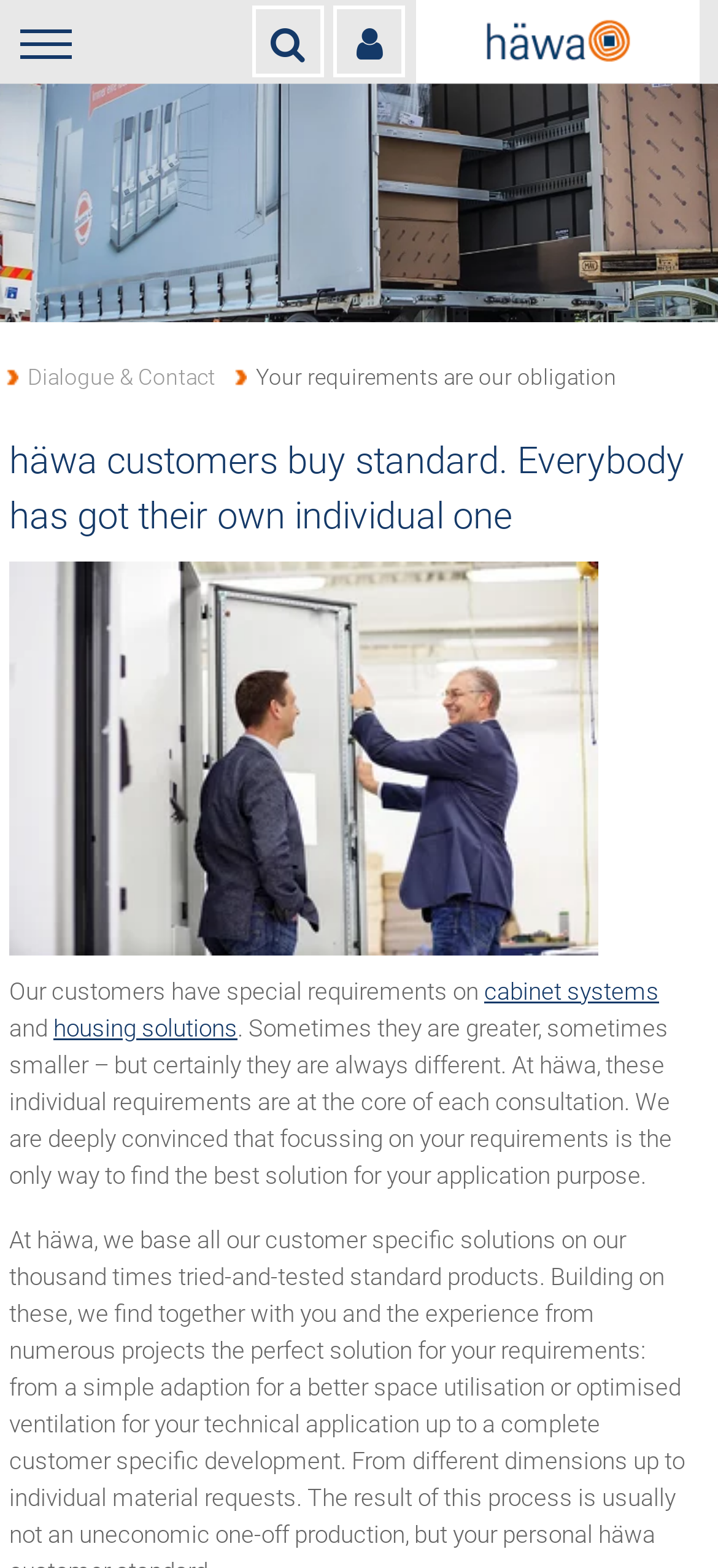Using the description: "Your requirements are our obligation", determine the UI element's bounding box coordinates. Ensure the coordinates are in the format of four float numbers between 0 and 1, i.e., [left, top, right, bottom].

[0.305, 0.232, 0.859, 0.249]